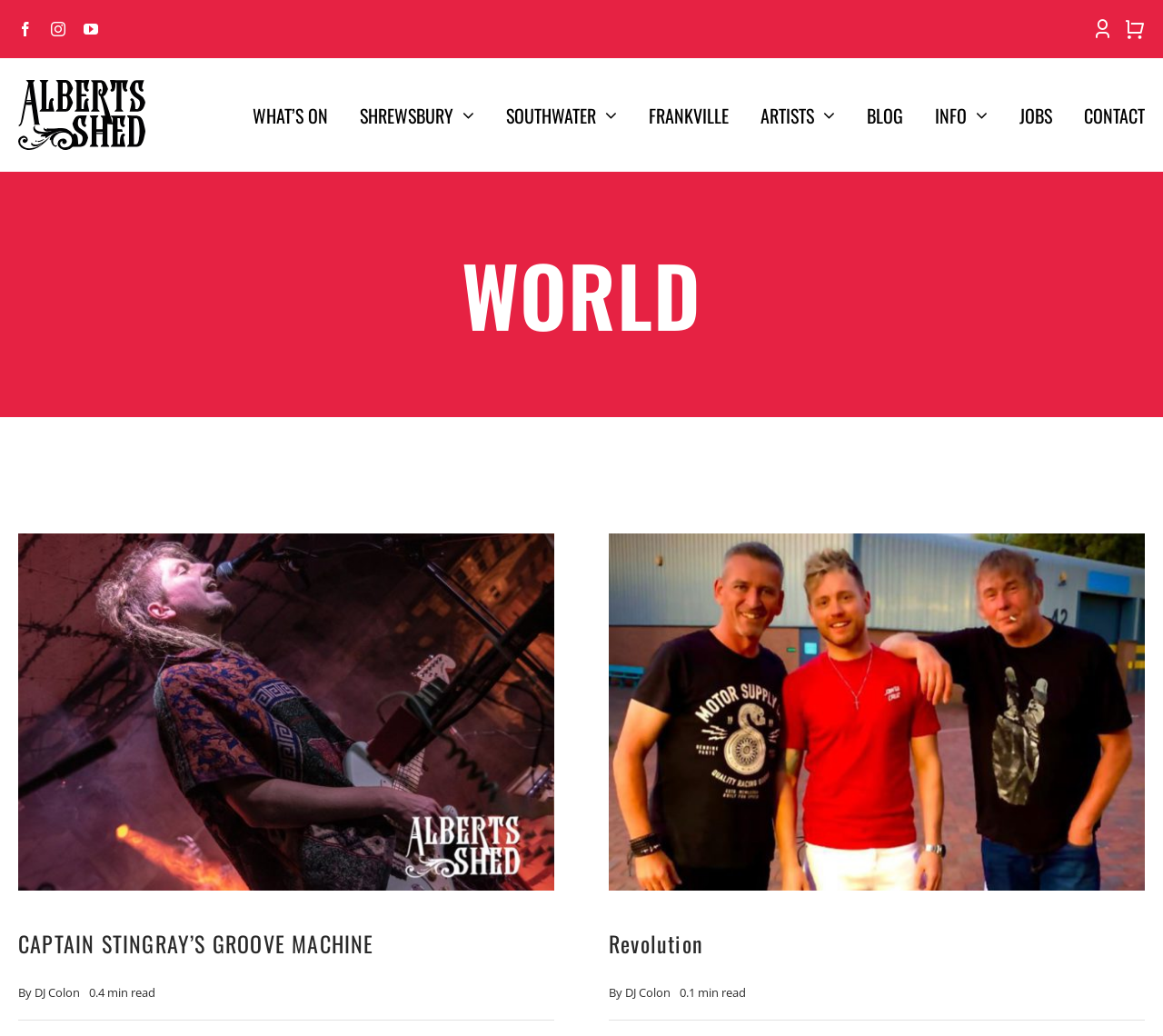Who is the author of the article 'Revolution'?
Please use the image to deliver a detailed and complete answer.

The article 'Revolution' has a 'By' label followed by the author's name, 'DJ Colon', indicating that DJ Colon is the author of the article.